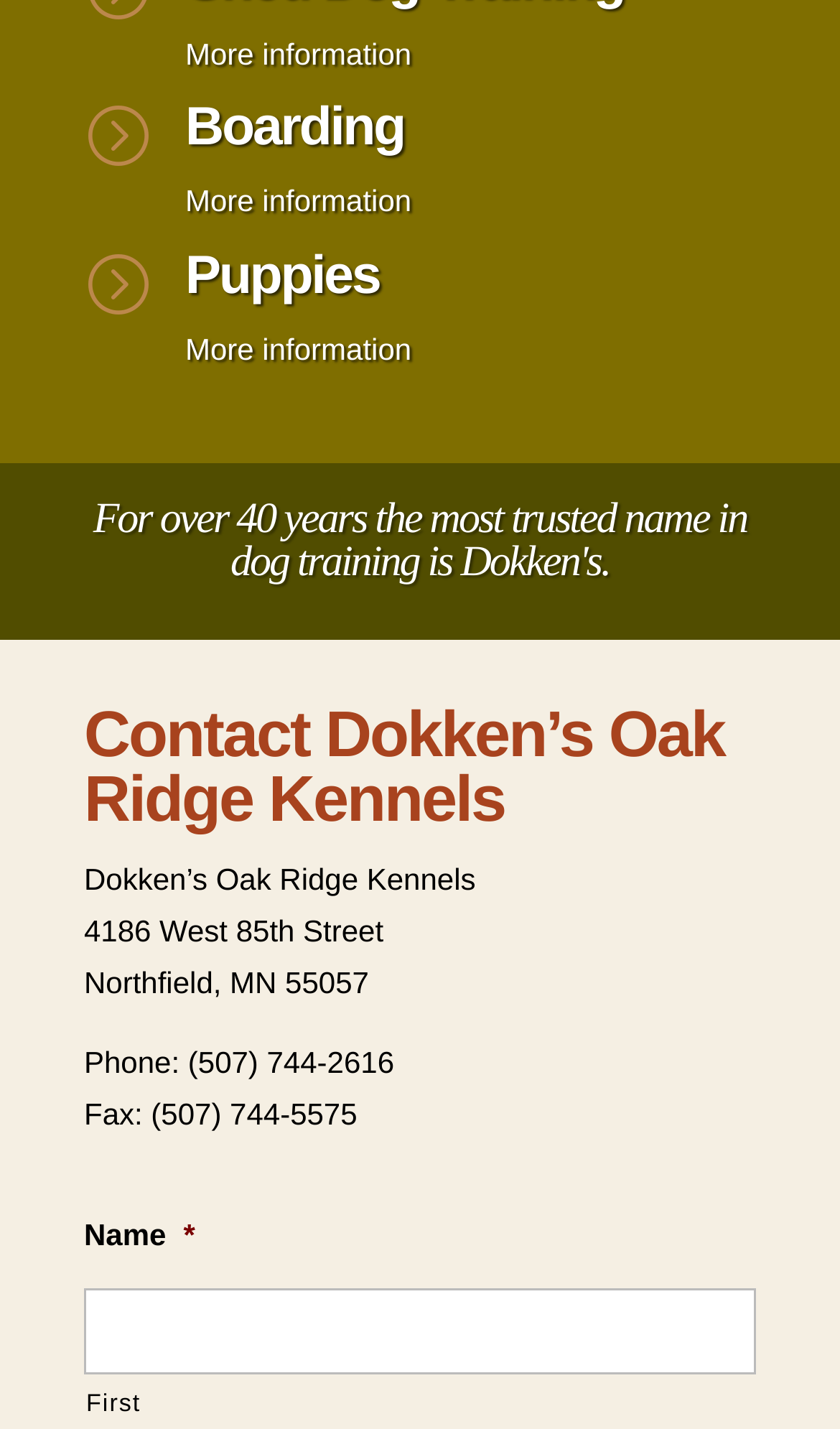Using the description: "parent_node: First name="input_1.3"", determine the UI element's bounding box coordinates. Ensure the coordinates are in the format of four float numbers between 0 and 1, i.e., [left, top, right, bottom].

[0.1, 0.901, 0.9, 0.962]